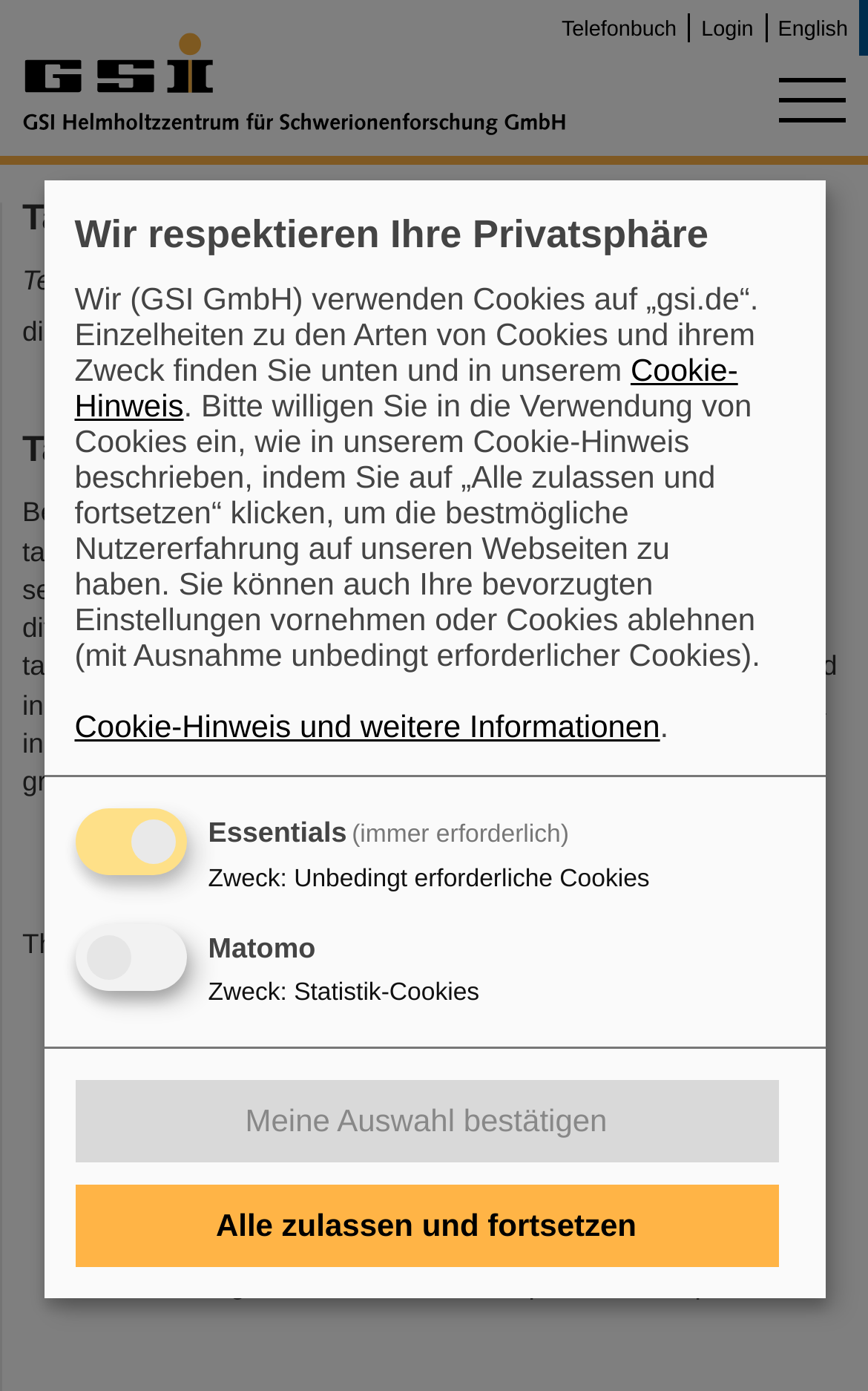Please identify the bounding box coordinates of the area I need to click to accomplish the following instruction: "Click the 'menu' button".

[0.897, 0.056, 0.974, 0.088]